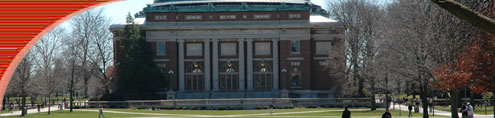What is the likely season depicted in the image?
Based on the screenshot, respond with a single word or phrase.

early spring or late fall